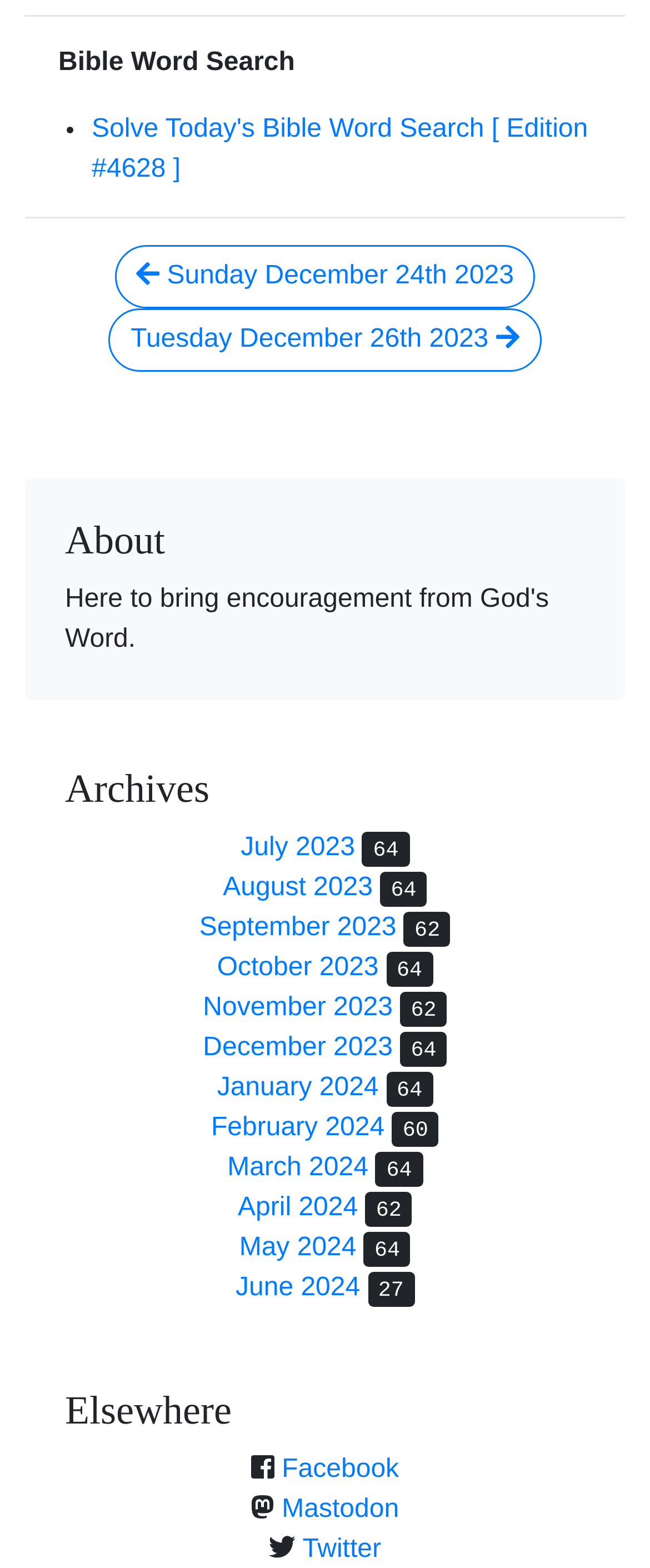Please identify the coordinates of the bounding box for the clickable region that will accomplish this instruction: "contact the clerk".

None